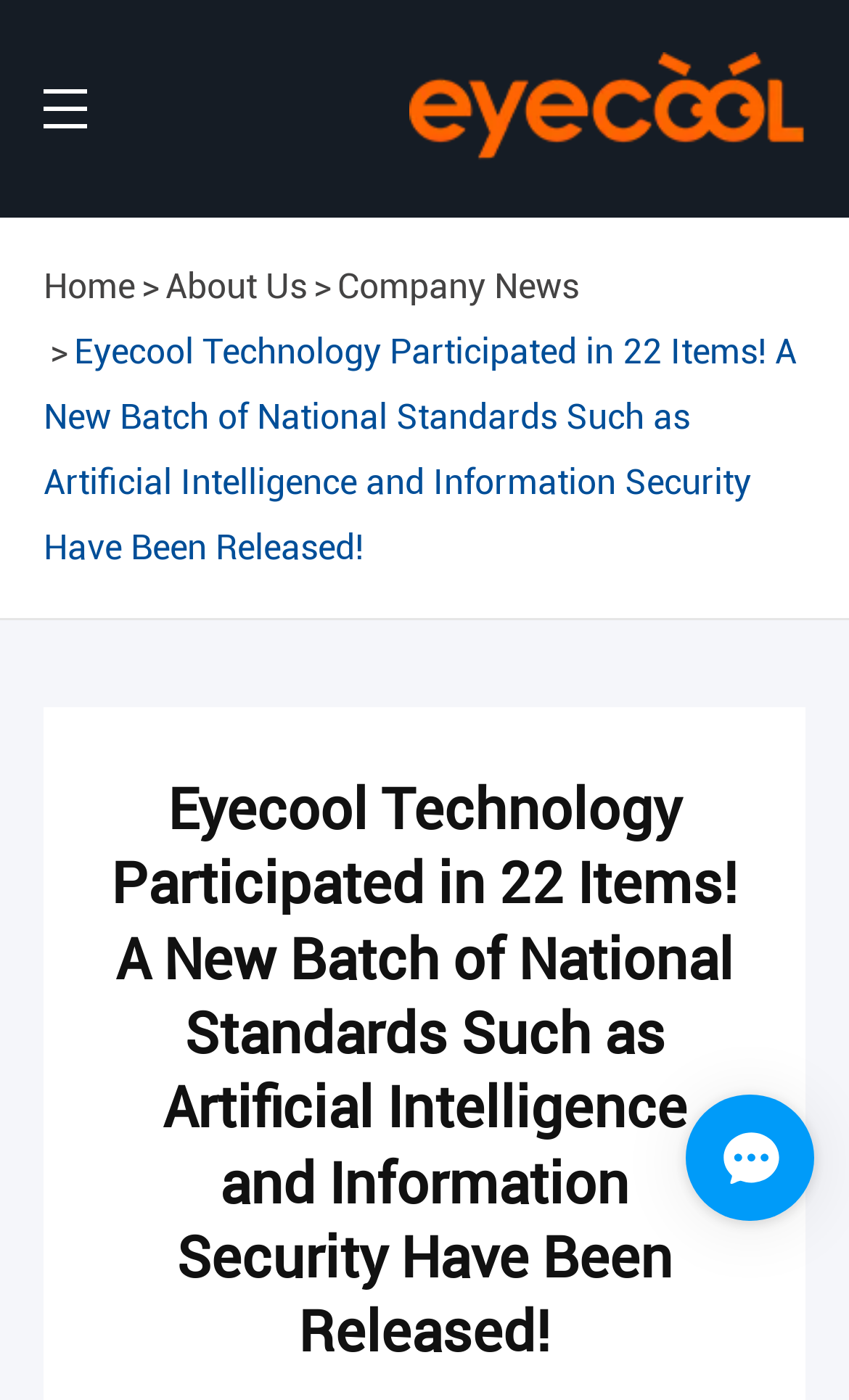Answer the question below using just one word or a short phrase: 
What is the company name on the top left?

Beijing Eyecool Technology Co., Ltd.